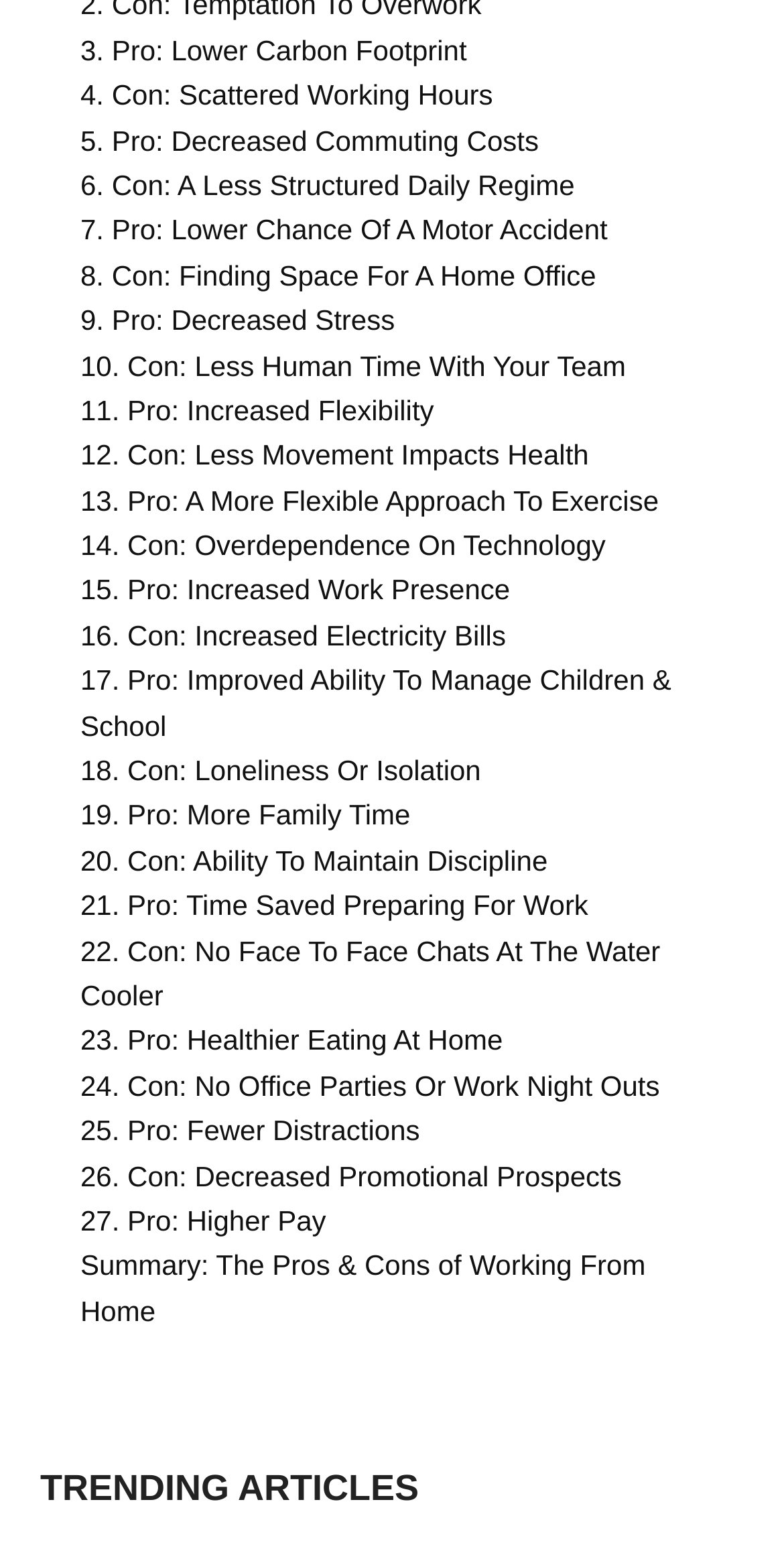Locate the bounding box of the UI element defined by this description: "19. Pro: More Family Time". The coordinates should be given as four float numbers between 0 and 1, formatted as [left, top, right, bottom].

[0.077, 0.507, 0.523, 0.536]